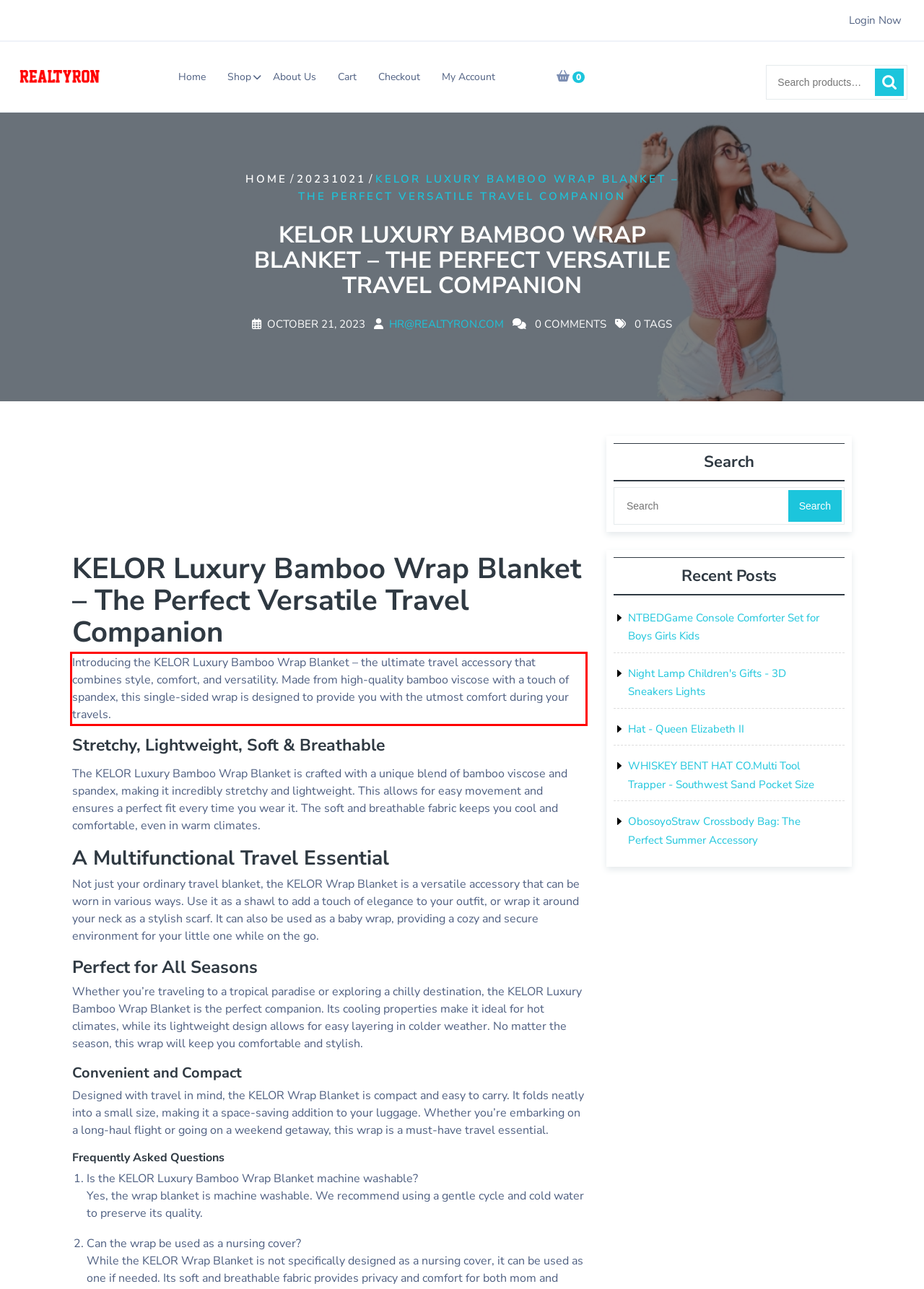Using the provided screenshot, read and generate the text content within the red-bordered area.

Introducing the KELOR Luxury Bamboo Wrap Blanket – the ultimate travel accessory that combines style, comfort, and versatility. Made from high-quality bamboo viscose with a touch of spandex, this single-sided wrap is designed to provide you with the utmost comfort during your travels.